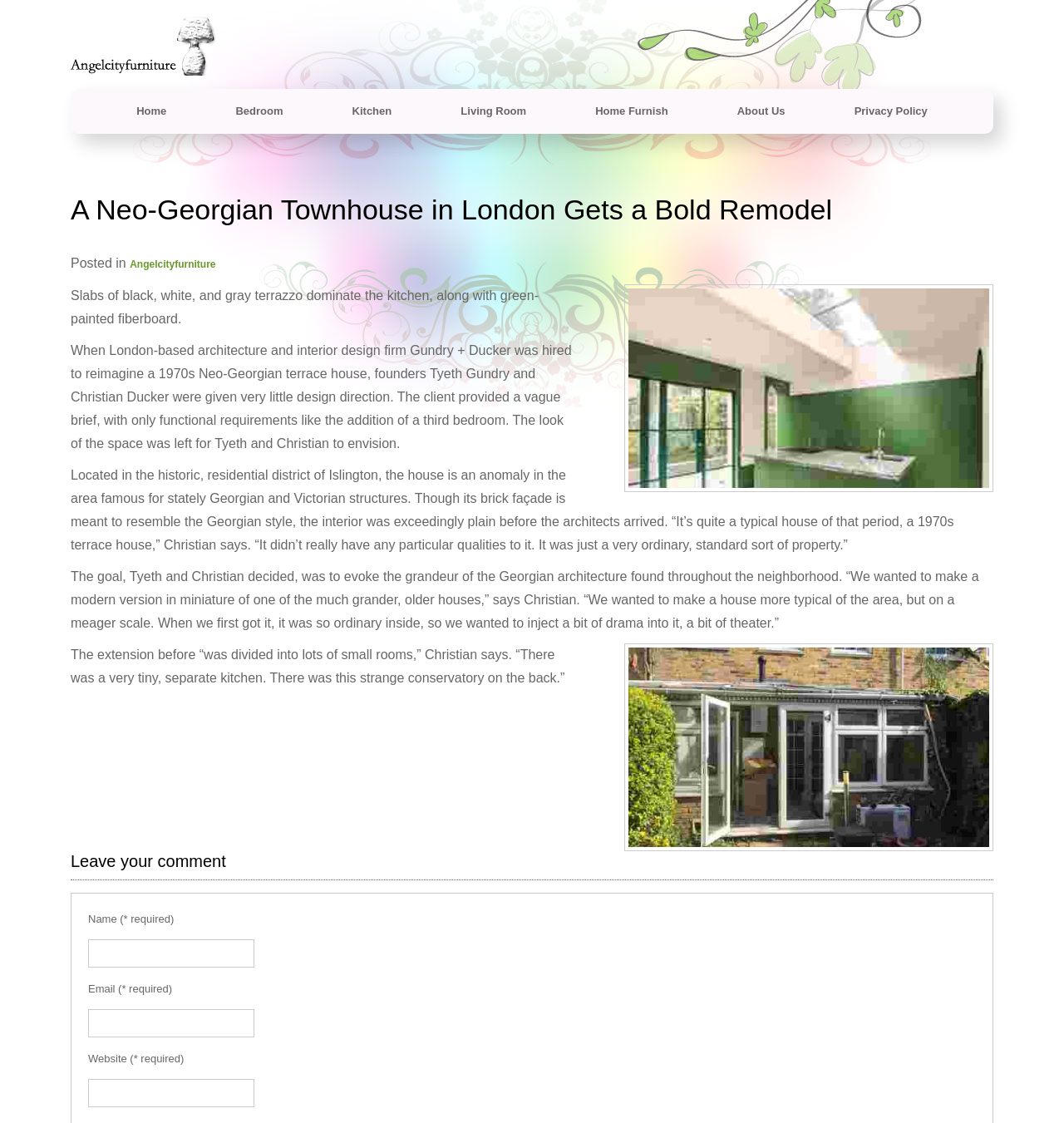What is the dominant material in the kitchen?
Deliver a detailed and extensive answer to the question.

According to the text, 'Slabs of black, white, and gray terrazzo dominate the kitchen', which implies that terrazzo is the primary material used in the kitchen design.